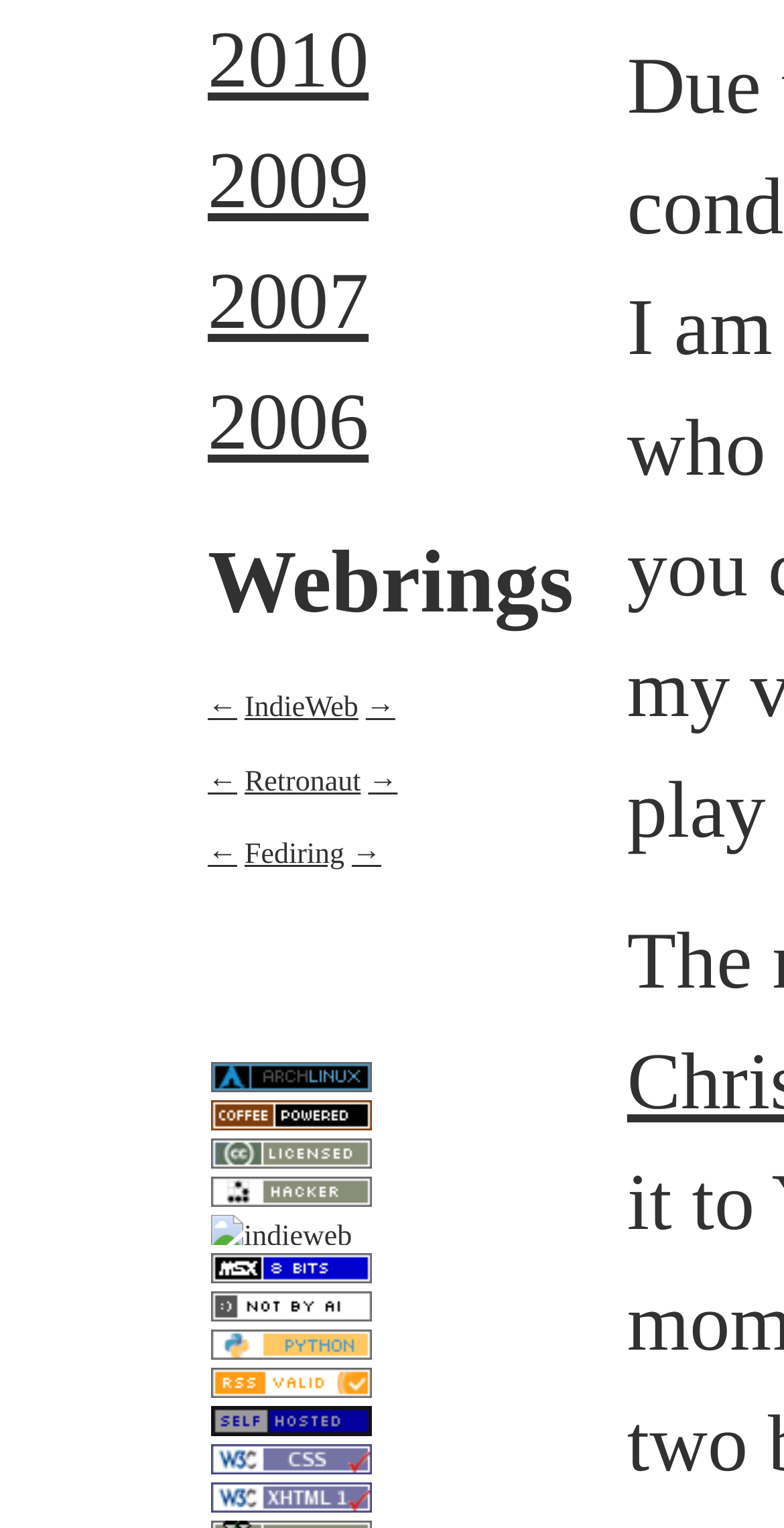Can you identify the bounding box coordinates of the clickable region needed to carry out this instruction: 'Go to the 'IndieWeb' page'? The coordinates should be four float numbers within the range of 0 to 1, stated as [left, top, right, bottom].

[0.312, 0.453, 0.457, 0.474]